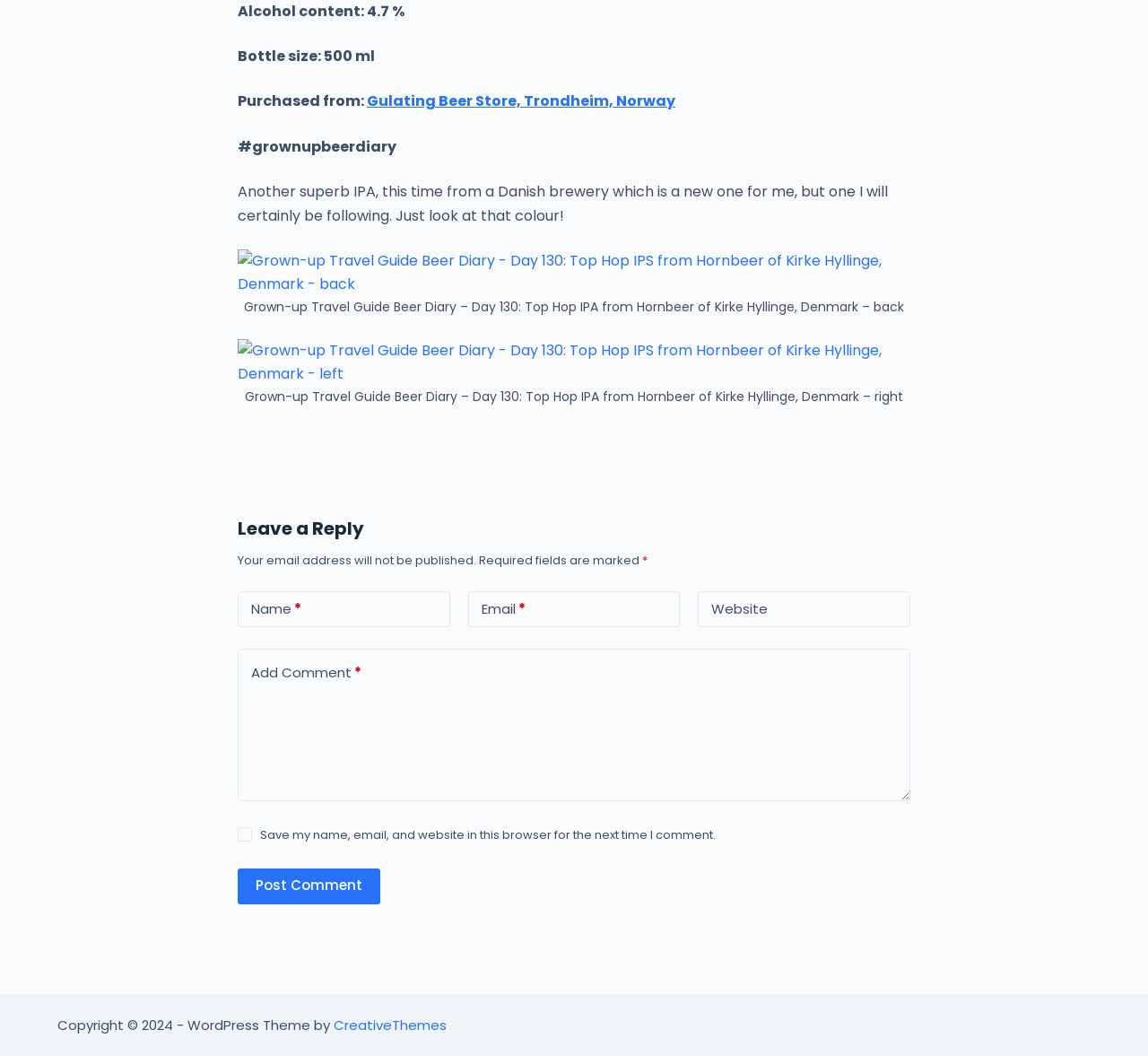What is required to leave a reply?
Based on the image content, provide your answer in one word or a short phrase.

Name and Email